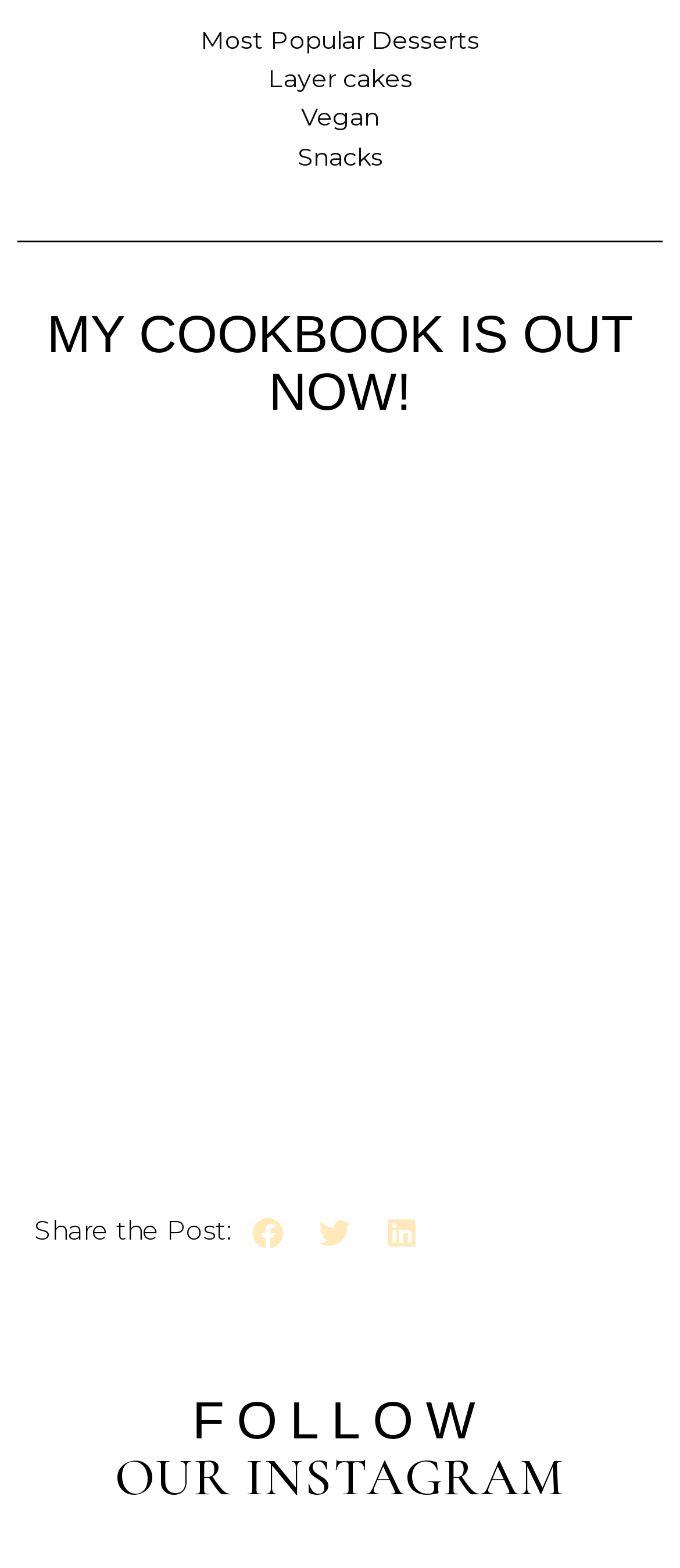Please find the bounding box coordinates of the element that needs to be clicked to perform the following instruction: "Click on Most Popular Desserts". The bounding box coordinates should be four float numbers between 0 and 1, represented as [left, top, right, bottom].

[0.295, 0.013, 0.705, 0.038]